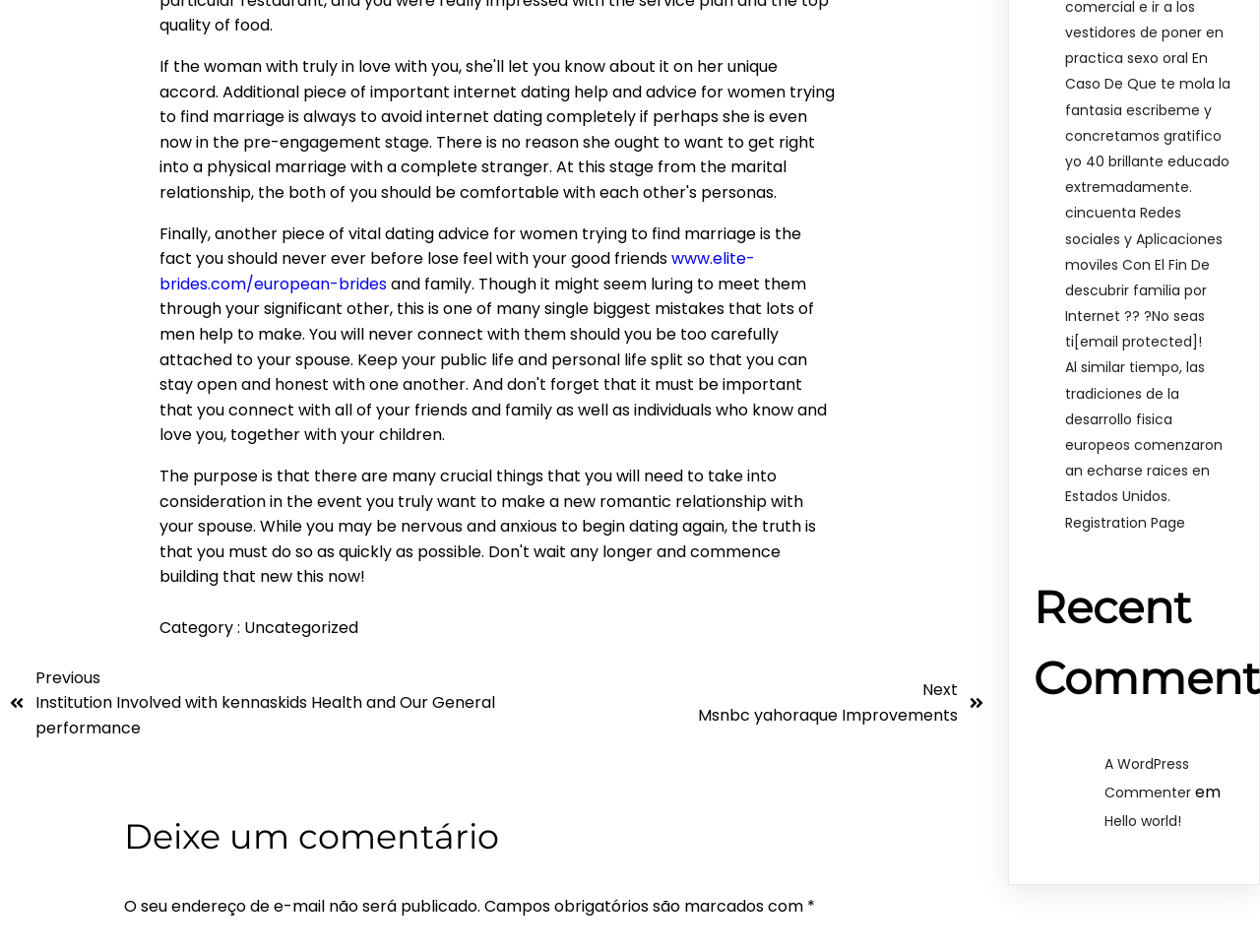From the webpage screenshot, predict the bounding box coordinates (top-left x, top-left y, bottom-right x, bottom-right y) for the UI element described here: Uncategorized

[0.193, 0.647, 0.284, 0.671]